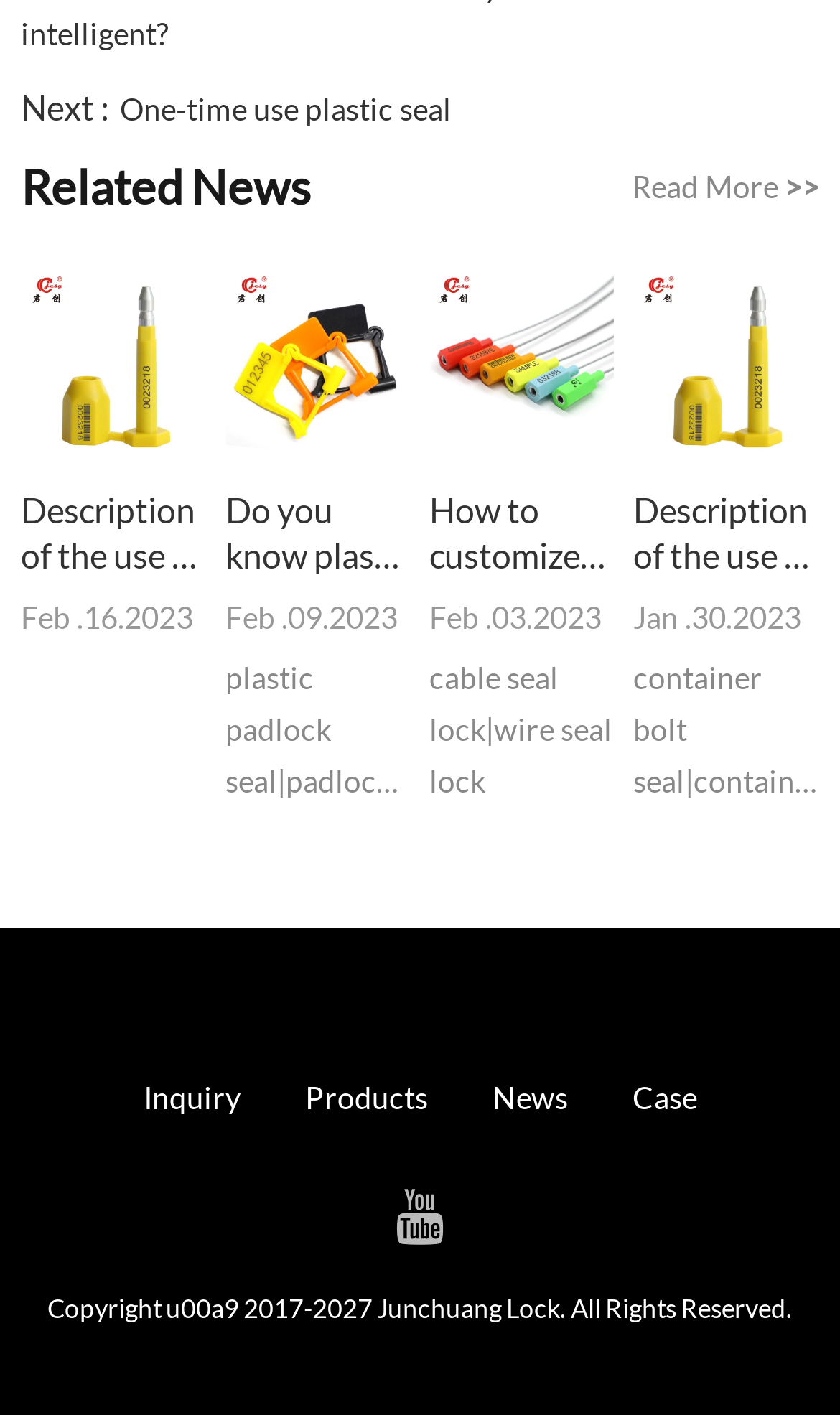Please reply to the following question with a single word or a short phrase:
How many news articles are listed on this webpage?

3